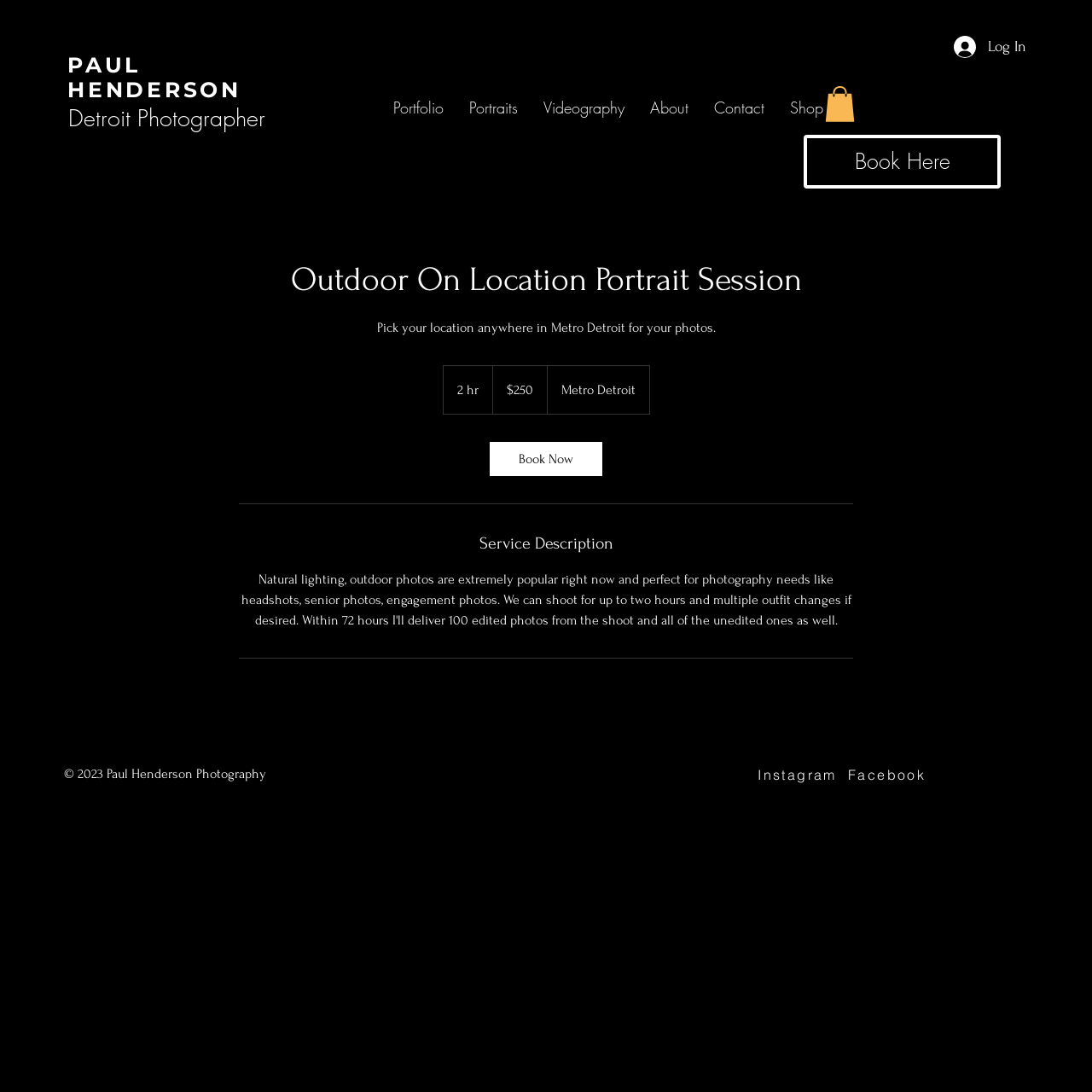Point out the bounding box coordinates of the section to click in order to follow this instruction: "Follow on Instagram".

[0.694, 0.702, 0.766, 0.717]